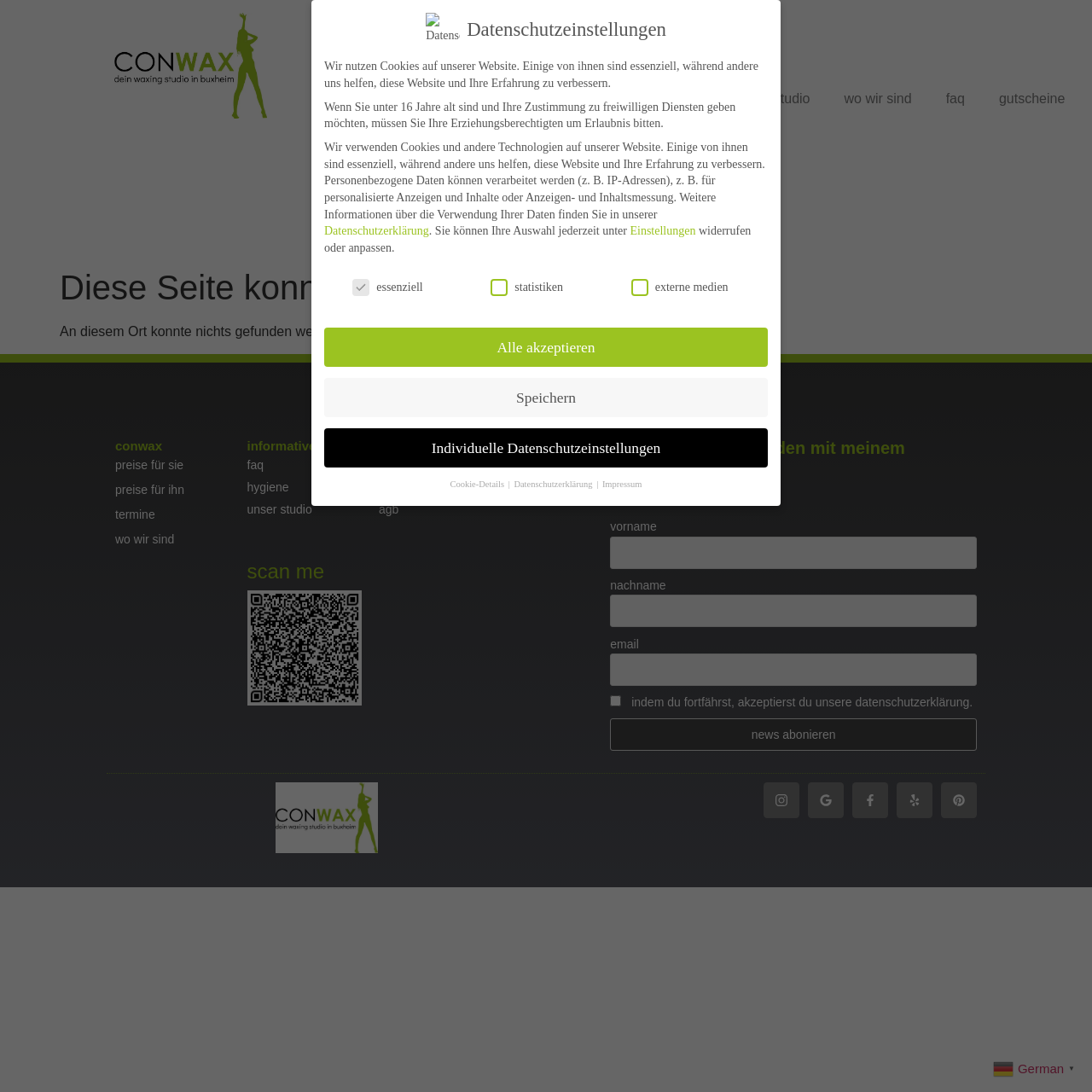Using the element description provided, determine the bounding box coordinates in the format (top-left x, top-left y, bottom-right x, bottom-right y). Ensure that all values are floating point numbers between 0 and 1. Element description: preise für ihn

[0.105, 0.441, 0.211, 0.457]